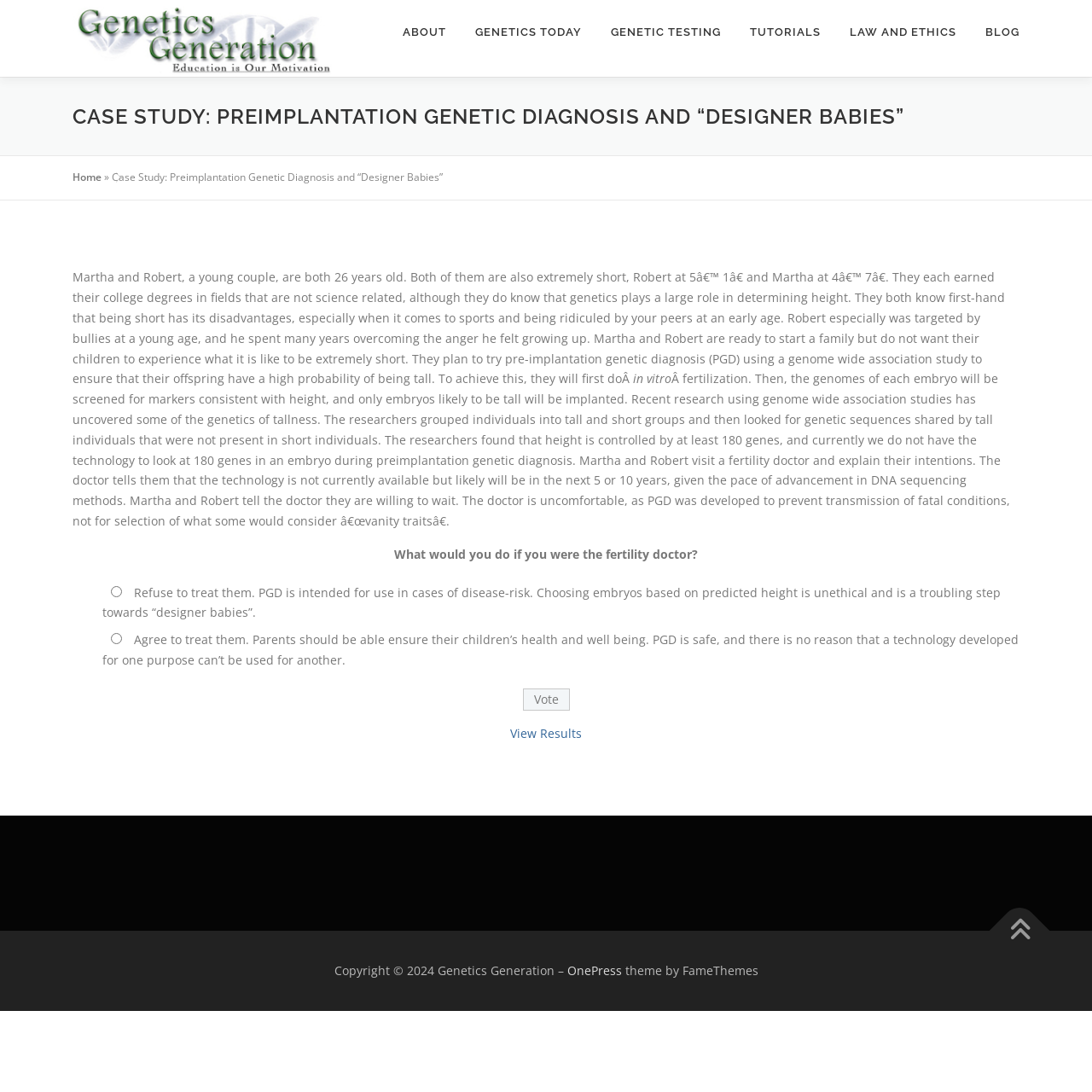Please specify the bounding box coordinates of the clickable region necessary for completing the following instruction: "View the results". The coordinates must consist of four float numbers between 0 and 1, i.e., [left, top, right, bottom].

[0.467, 0.664, 0.533, 0.679]